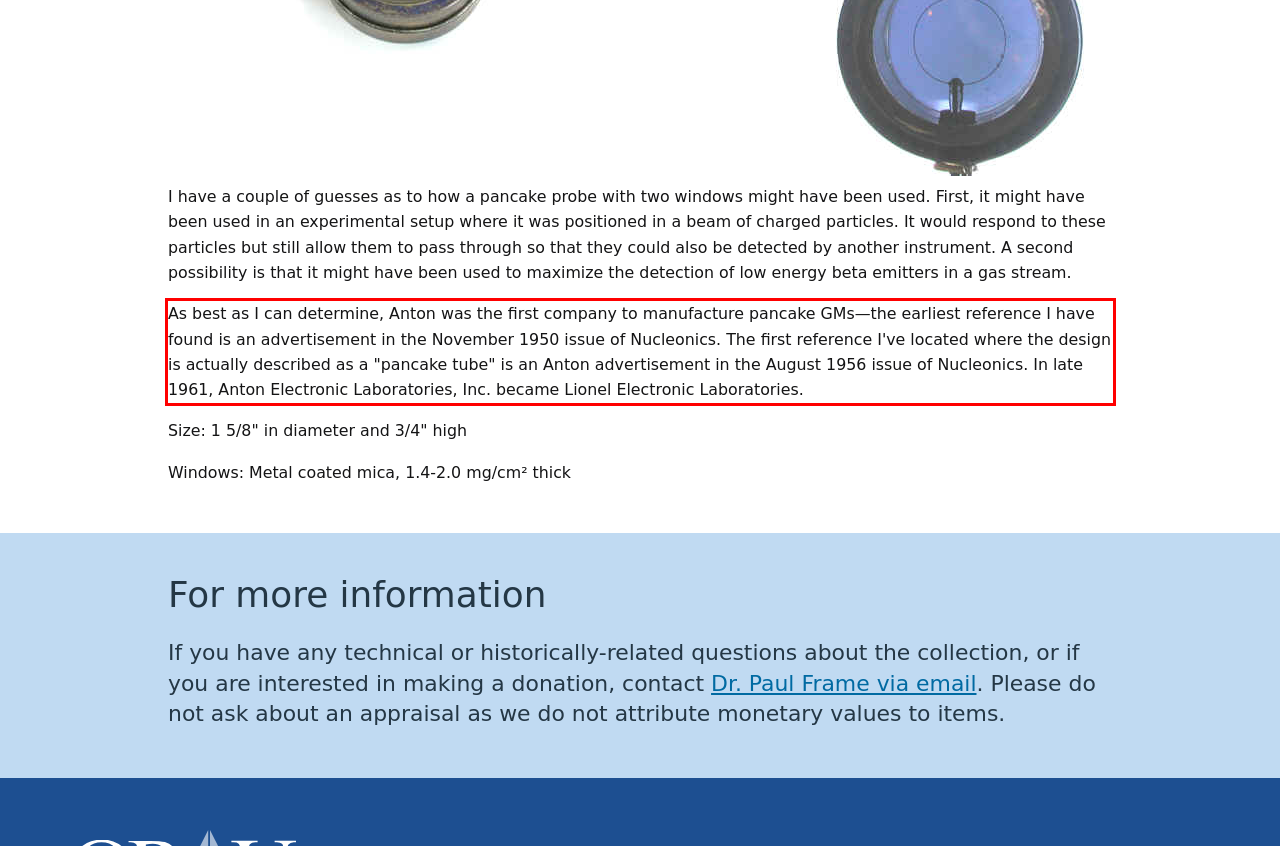Please extract the text content from the UI element enclosed by the red rectangle in the screenshot.

As best as I can determine, Anton was the first company to manufacture pancake GMs—the earliest reference I have found is an advertisement in the November 1950 issue of Nucleonics. The first reference I've located where the design is actually described as a "pancake tube" is an Anton advertisement in the August 1956 issue of Nucleonics. In late 1961, Anton Electronic Laboratories, Inc. became Lionel Electronic Laboratories.